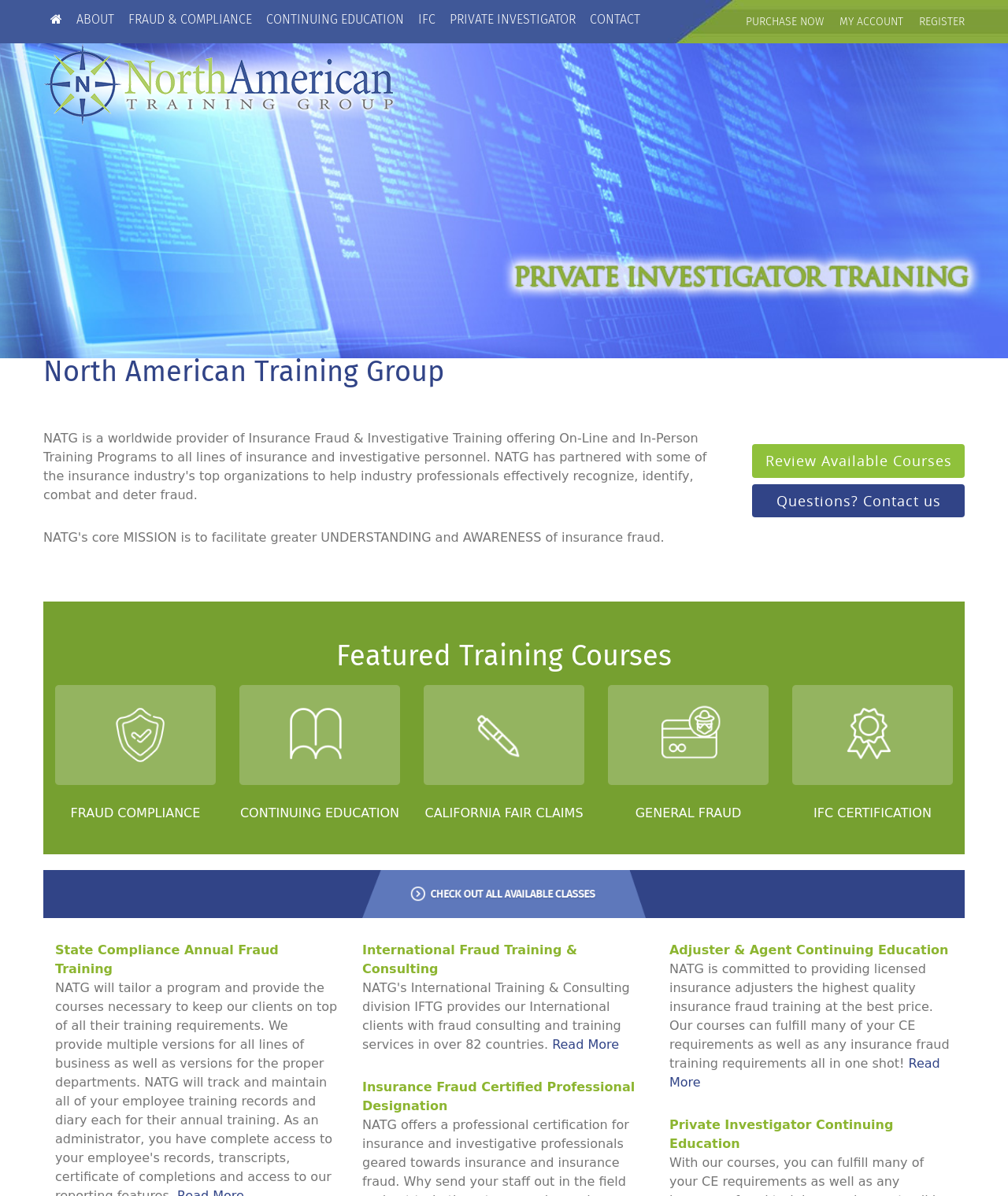Respond to the following query with just one word or a short phrase: 
What is the name of the organization?

North American Training Group